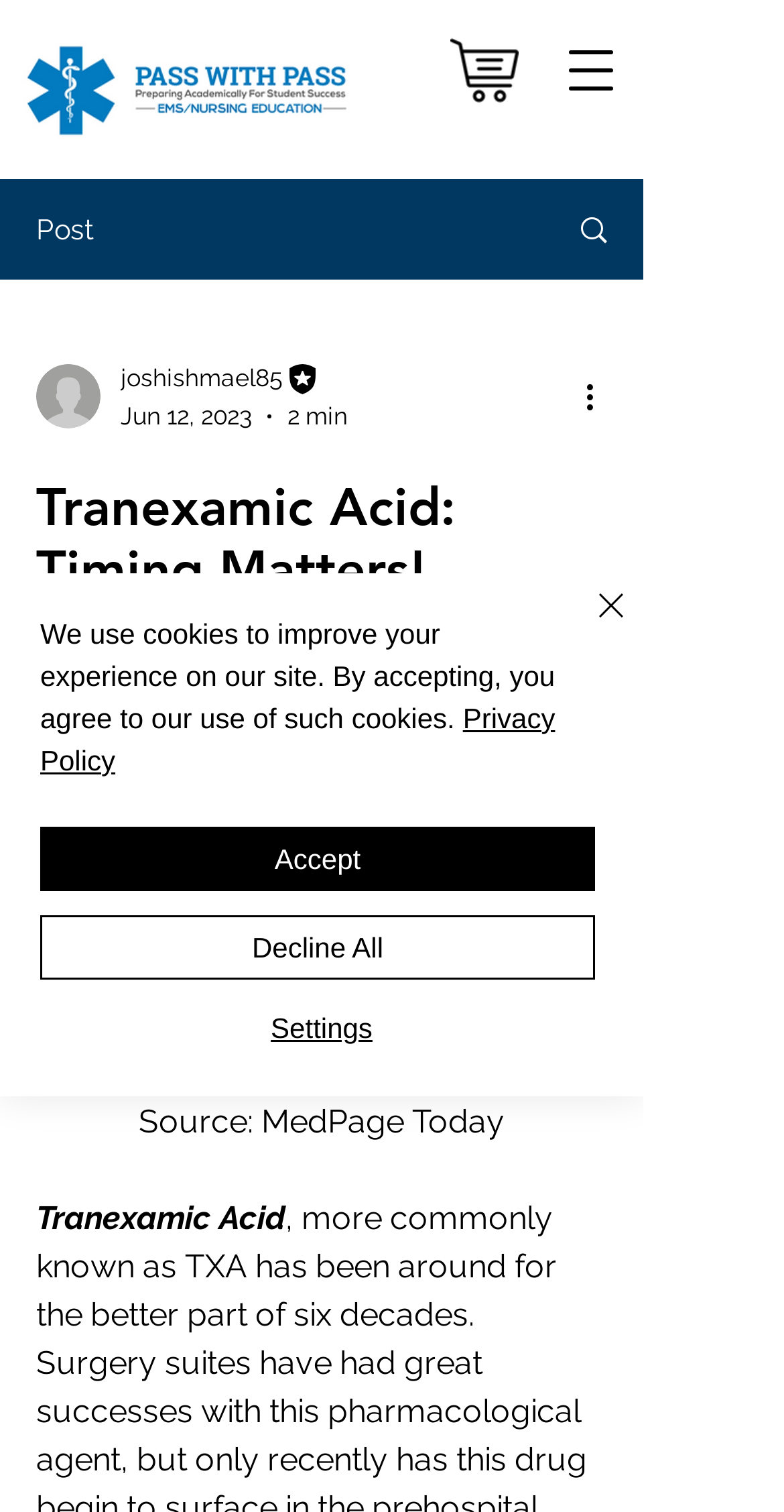Please give the bounding box coordinates of the area that should be clicked to fulfill the following instruction: "Read the post". The coordinates should be in the format of four float numbers from 0 to 1, i.e., [left, top, right, bottom].

[0.046, 0.141, 0.121, 0.162]